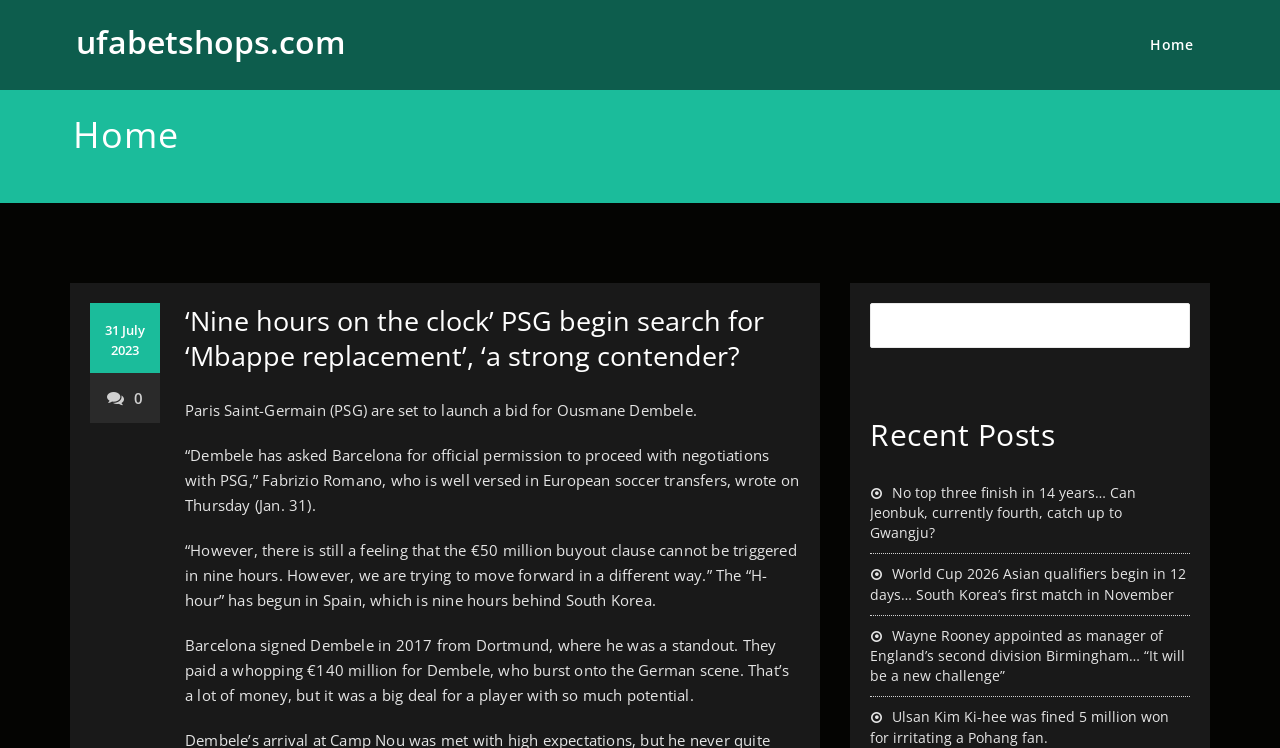How many recent posts are listed?
Please provide a comprehensive answer based on the contents of the image.

I counted the number of link elements under the heading 'Recent Posts' with bounding box coordinates [0.68, 0.558, 0.93, 0.602]. There are four link elements with icons, indicating four recent posts.